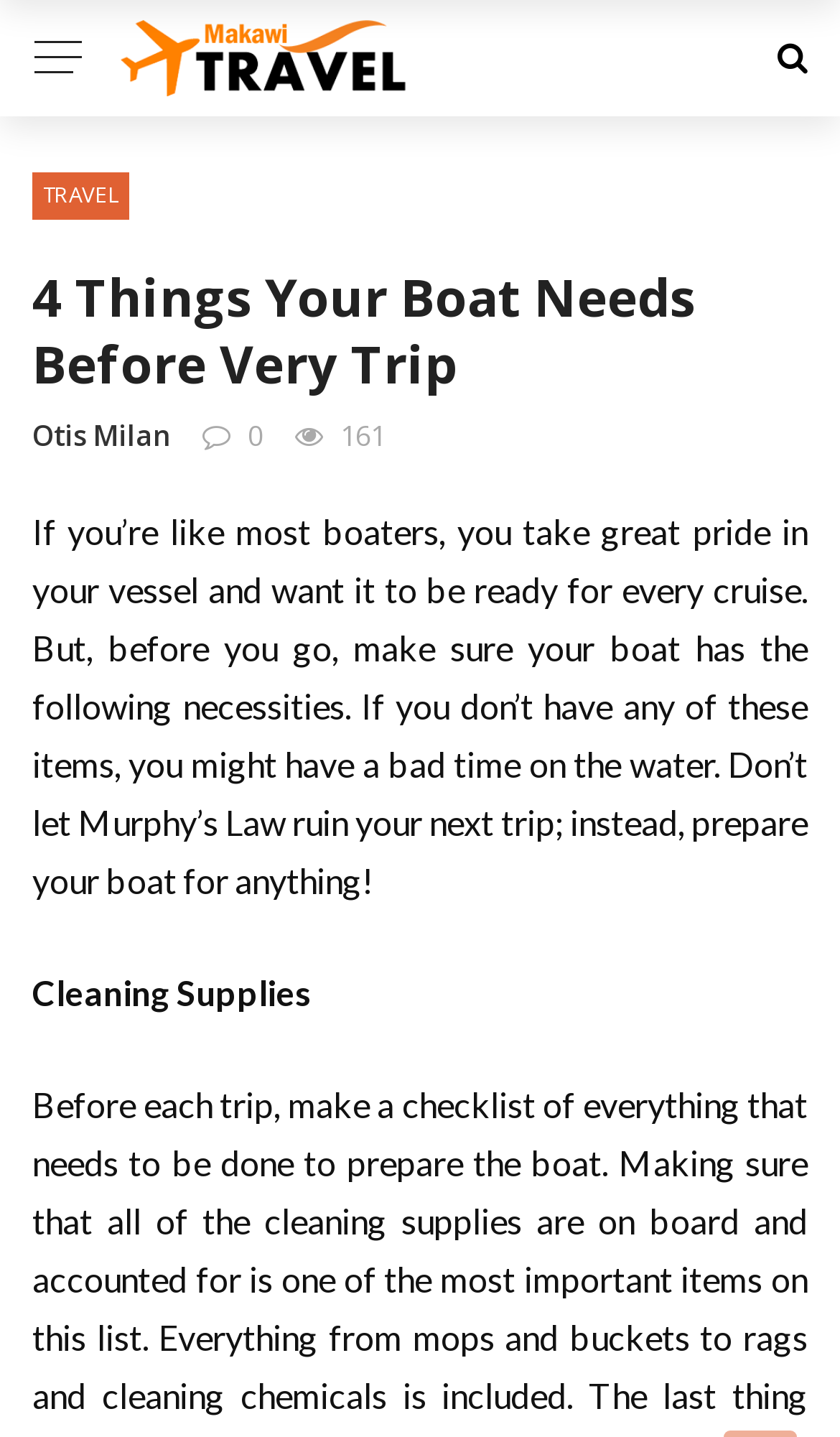Respond to the question below with a concise word or phrase:
Who is the author of the article?

Otis Milan